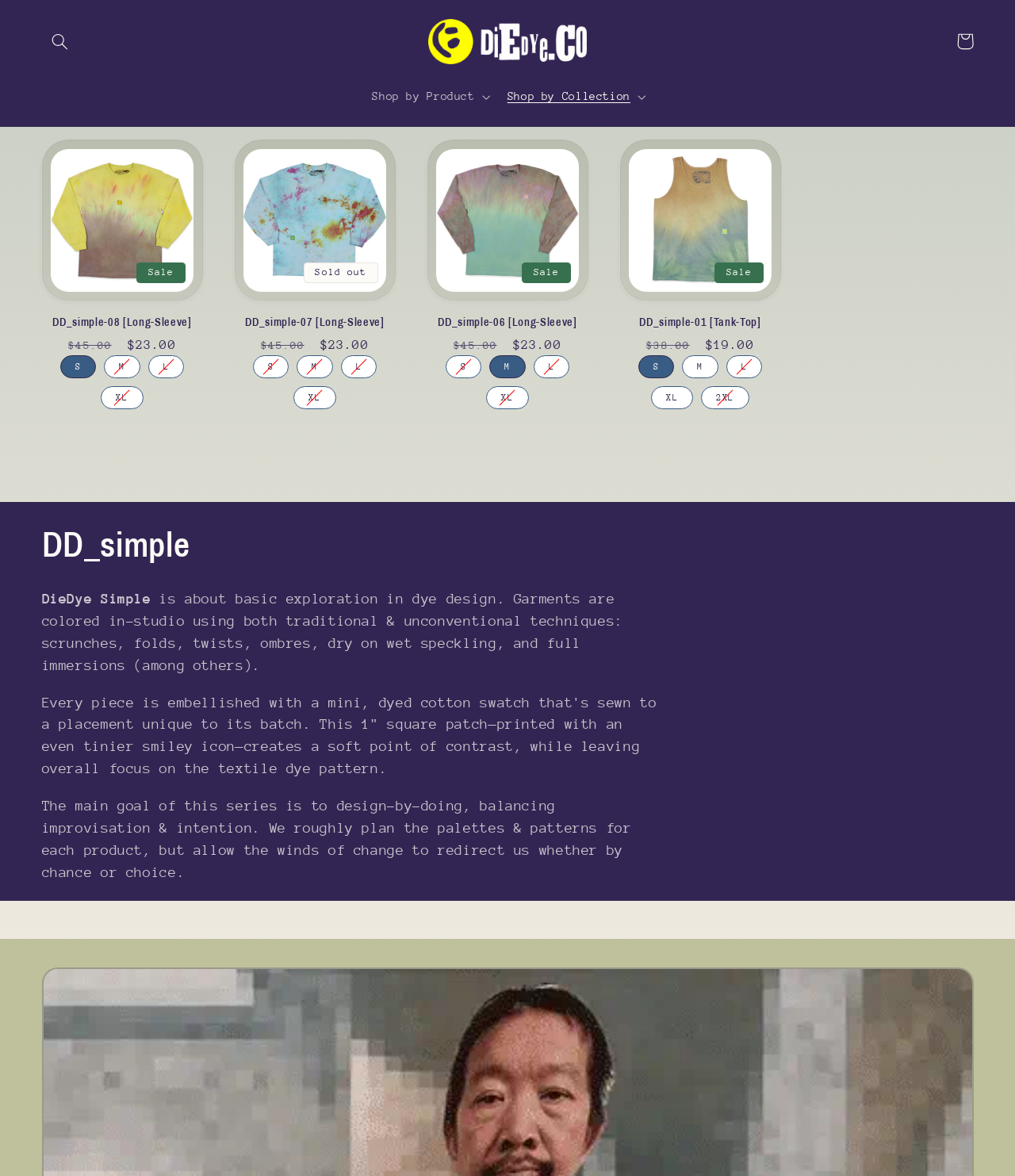Provide the bounding box coordinates for the area that should be clicked to complete the instruction: "Shop by Product".

[0.357, 0.067, 0.49, 0.097]